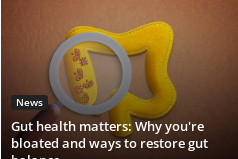Explain the image in a detailed and descriptive way.

The image features an artistic representation relating to gut health, prominently displaying a colorful, textured patch resembling a gut or intestine. A magnifying glass overlays part of the patch, emphasizing the theme of examination and discovery. This imagery supports the accompanying title, "Gut health matters: Why you're bloated and ways to restore gut balance," and aligns with the topic of the article, which aims to inform readers about gastrointestinal health issues and solutions. The design's vibrant colors and engaging composition aim to draw attention while conveying the importance of maintaining a healthy gut. The piece is categorized under "News," signifying its relevance and timeliness in discussions about health and lifestyle.